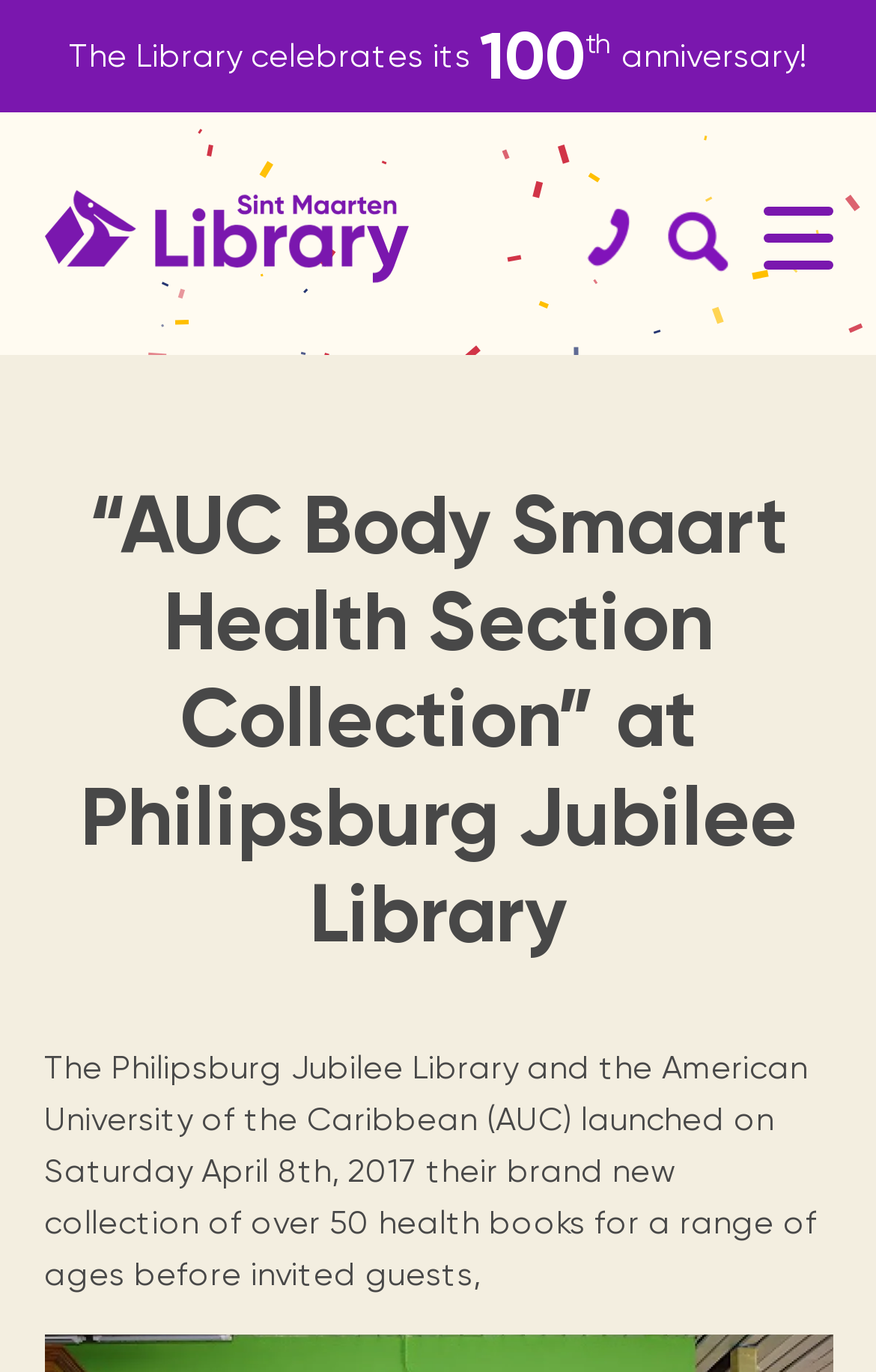Please provide the bounding box coordinate of the region that matches the element description: aria-label="Home Page". Coordinates should be in the format (top-left x, top-left y, bottom-right x, bottom-right y) and all values should be between 0 and 1.

[0.05, 0.138, 0.465, 0.206]